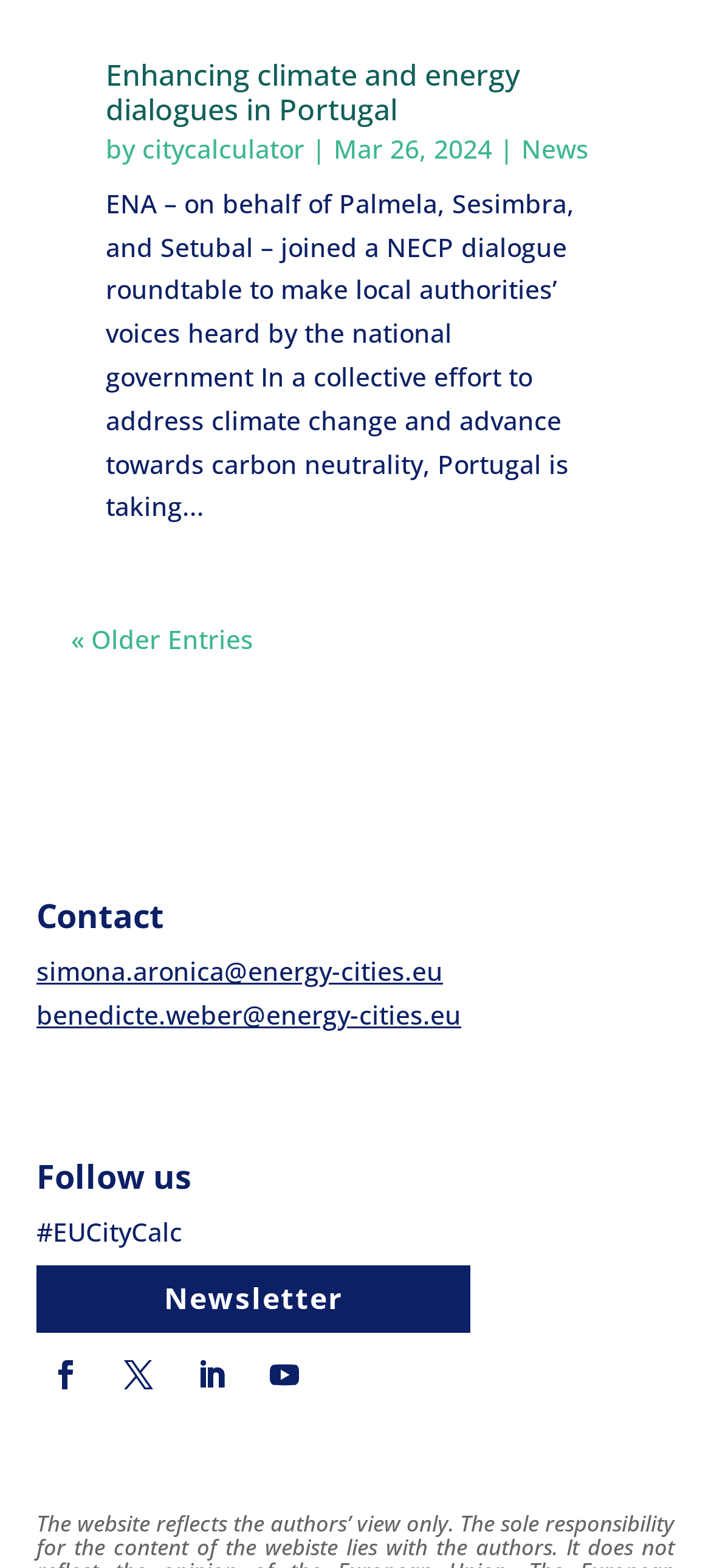Please provide a comprehensive response to the question below by analyzing the image: 
What is the title of the latest news?

I found the latest news title by looking at the heading element with the text 'Enhancing climate and energy dialogues in Portugal' which is located at the top of the webpage.